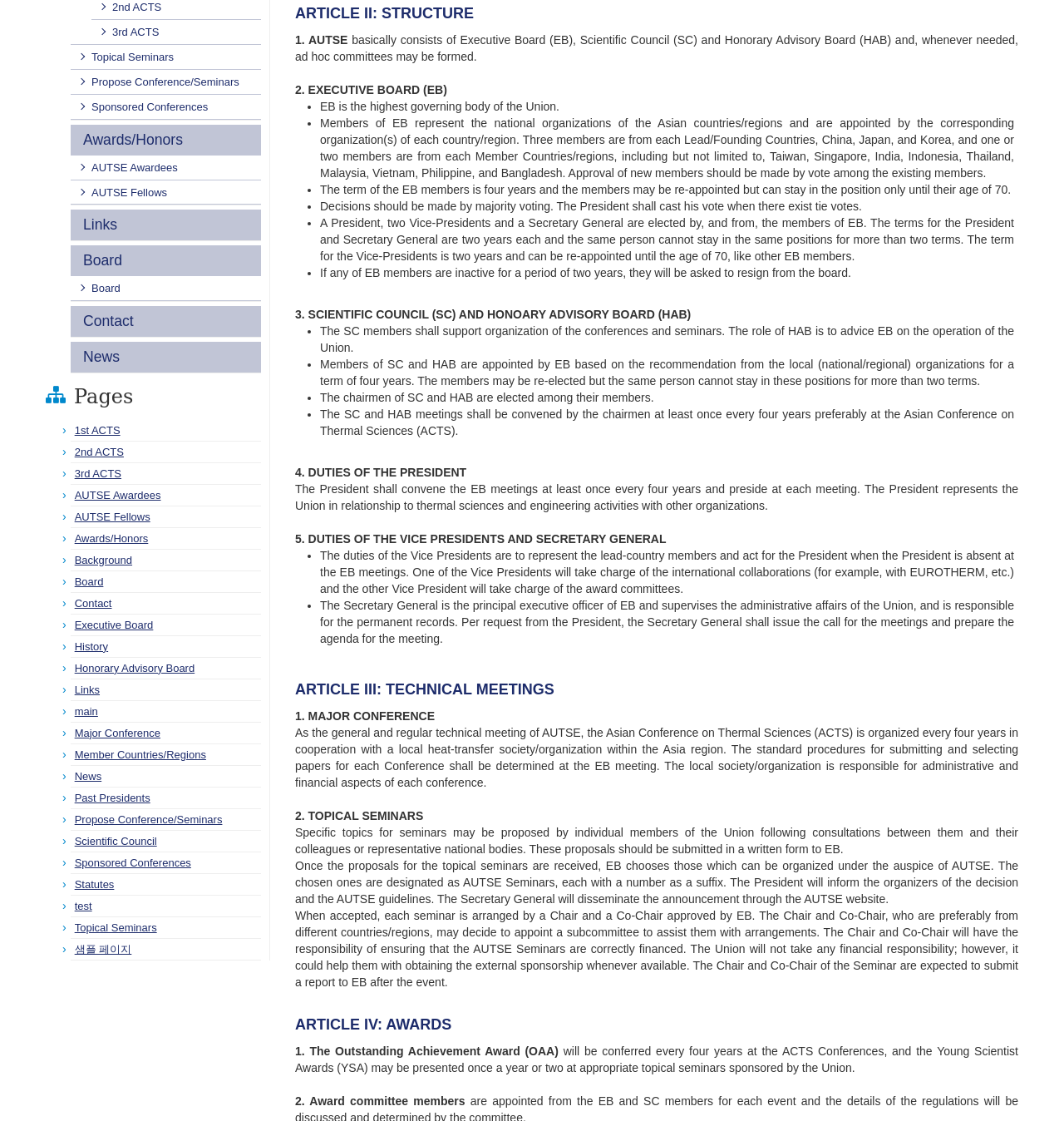Locate the UI element described by Statutes in the provided webpage screenshot. Return the bounding box coordinates in the format (top-left x, top-left y, bottom-right x, bottom-right y), ensuring all values are between 0 and 1.

[0.07, 0.783, 0.107, 0.794]